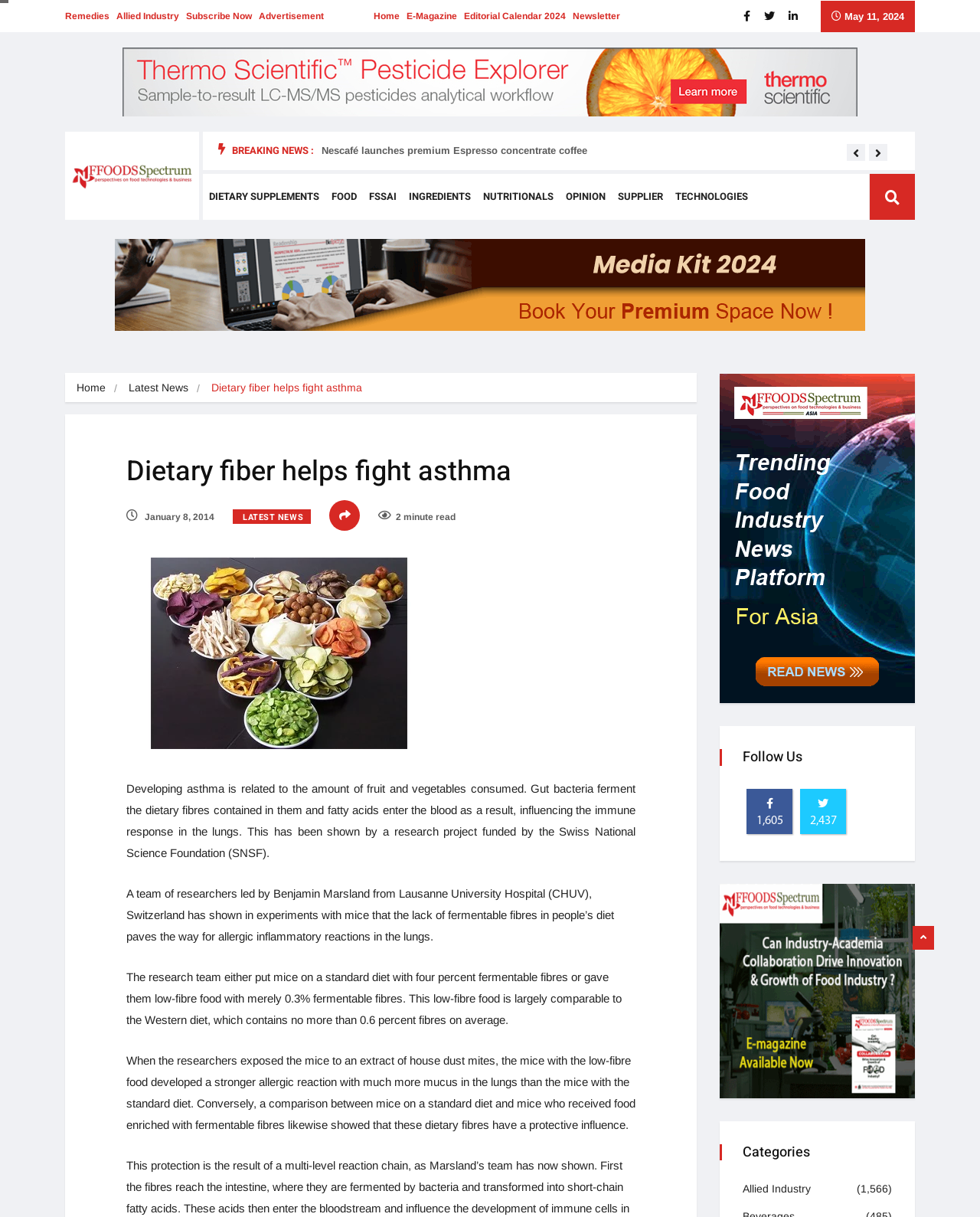Based on the element description: "parent_node: Remedies title="Back to Top"", identify the bounding box coordinates for this UI element. The coordinates must be four float numbers between 0 and 1, listed as [left, top, right, bottom].

[0.931, 0.761, 0.953, 0.78]